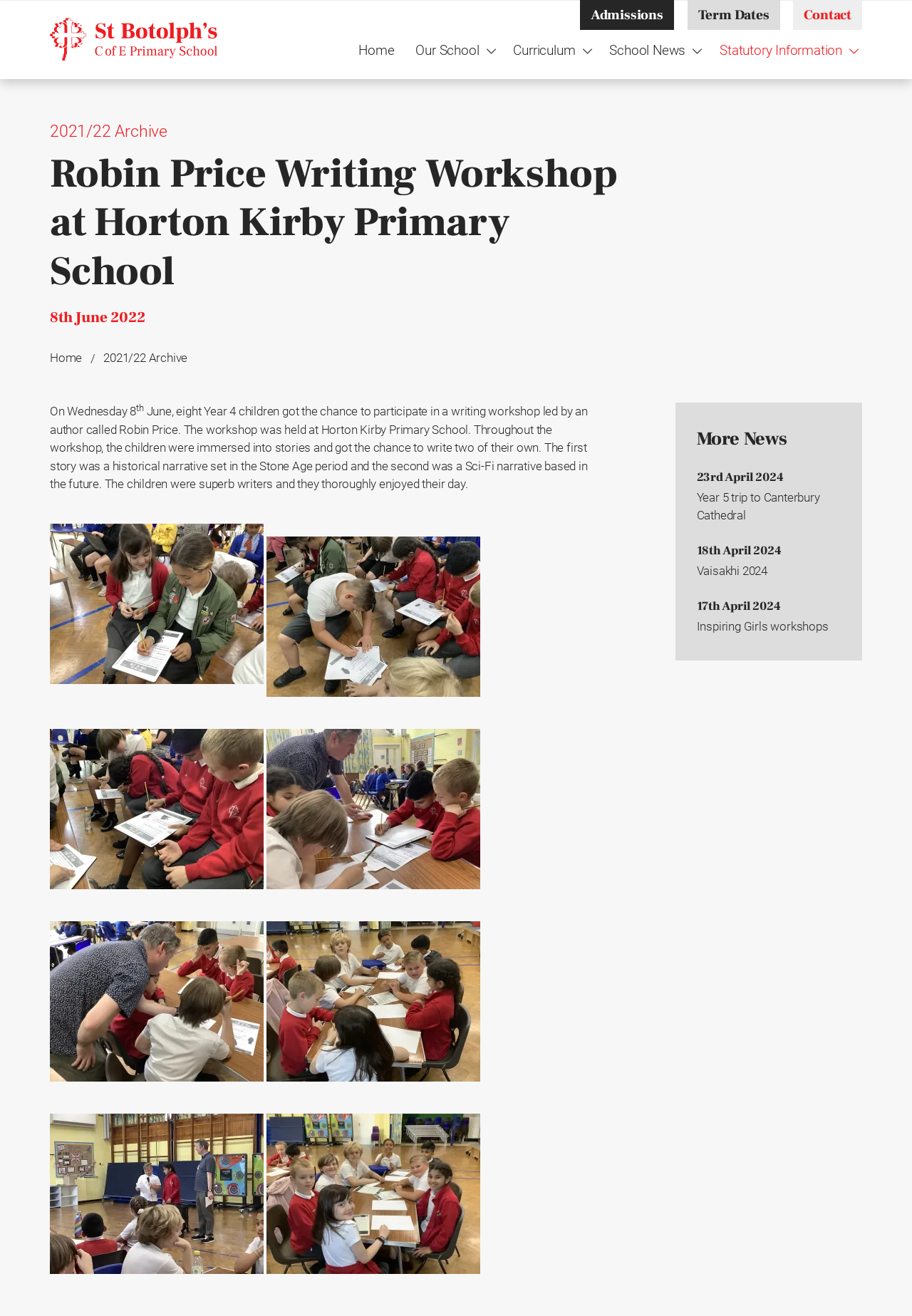What is the date of the writing workshop? Based on the image, give a response in one word or a short phrase.

8th June 2022